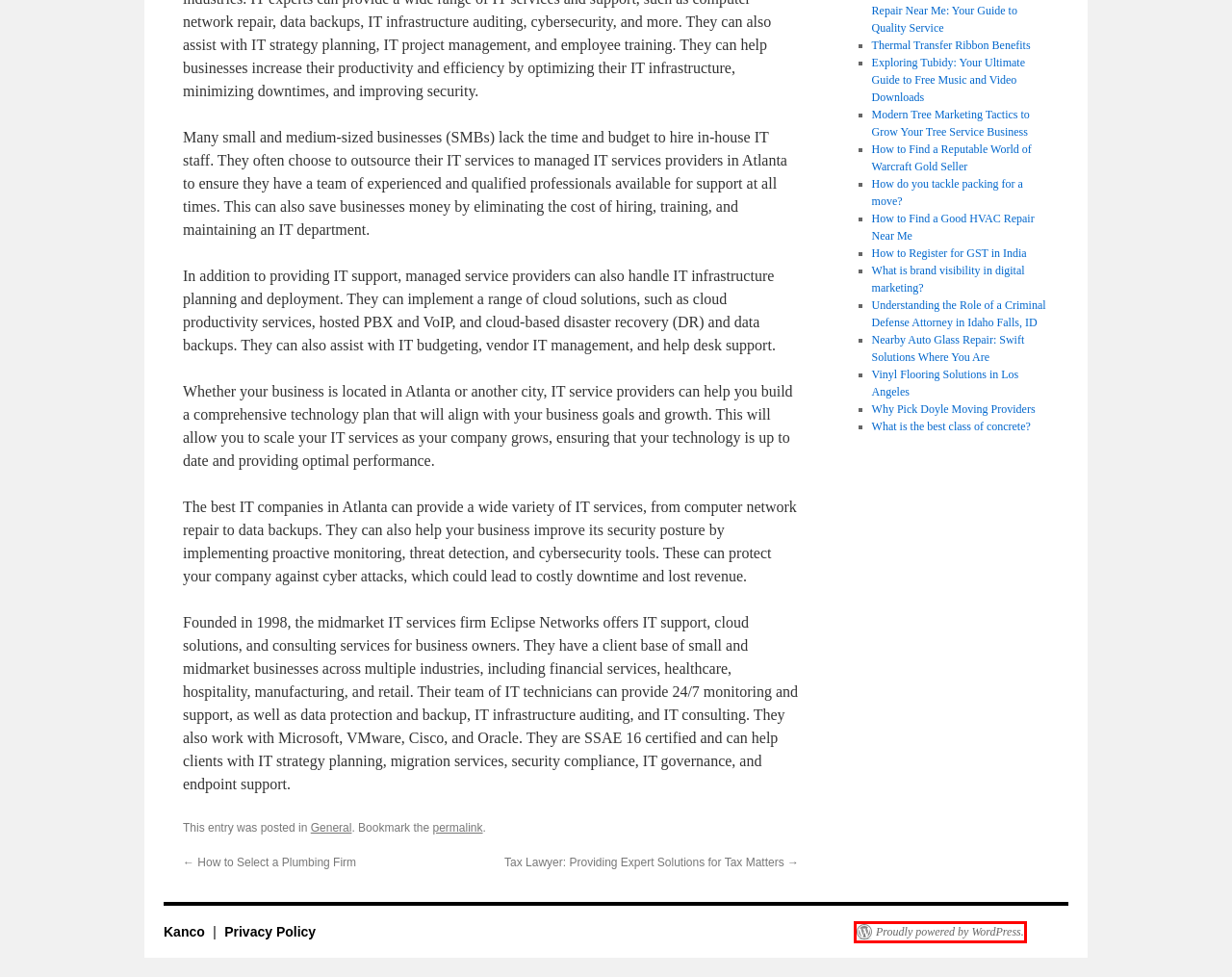Given a webpage screenshot with a red bounding box around a UI element, choose the webpage description that best matches the new webpage after clicking the element within the bounding box. Here are the candidates:
A. Thermal Transfer Ribbon Benefits | Kanco
B. Blog Tool, Publishing Platform, and CMS – WordPress.org
C. How do you tackle packing for a move? | Kanco
D. Vinyl Flooring Solutions in Los Angeles | Kanco
E. What is the best class of concrete? | Kanco
F. How to Find a Good HVAC Repair Near Me | Kanco
G. Exploring Tubidy: Your Ultimate Guide to Free Music and Video Downloads | Kanco
H. General | Kanco

B